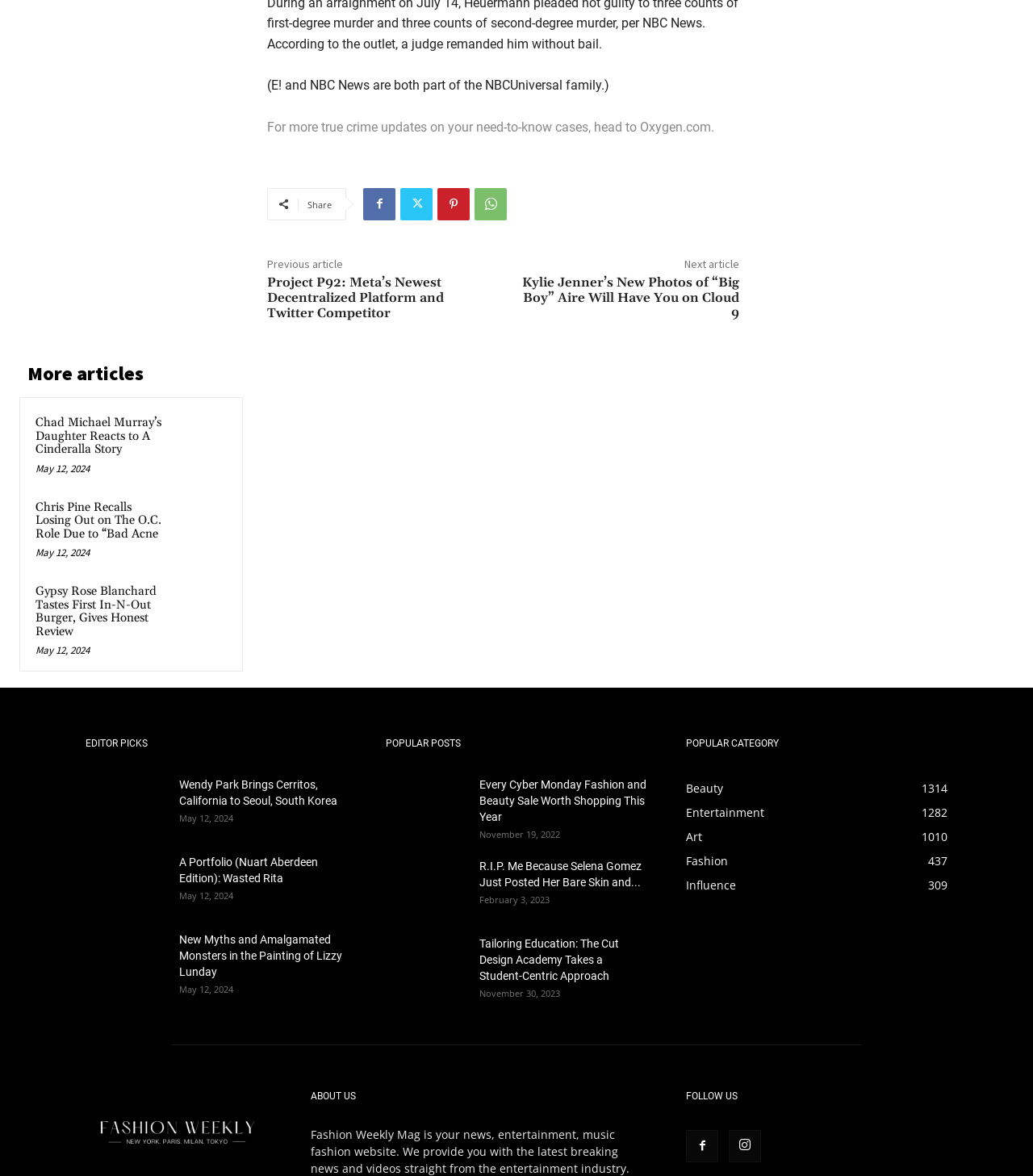Can you find the bounding box coordinates of the area I should click to execute the following instruction: "Read the article 'Project P92: Meta’s Newest Decentralized Platform and Twitter Competitor'"?

[0.259, 0.233, 0.43, 0.273]